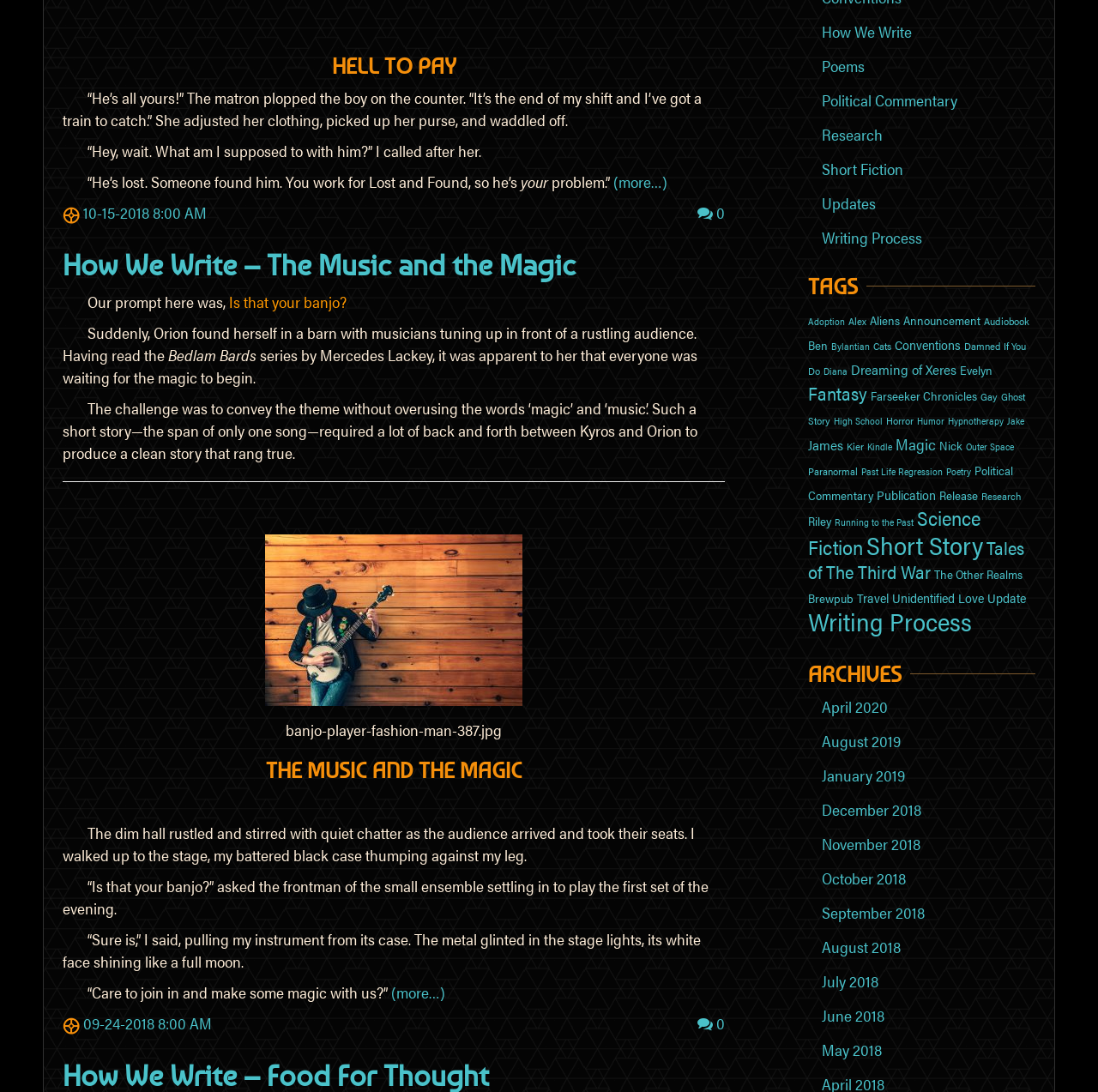Identify the coordinates of the bounding box for the element that must be clicked to accomplish the instruction: "View the Best Restaurants in Kericho article".

None